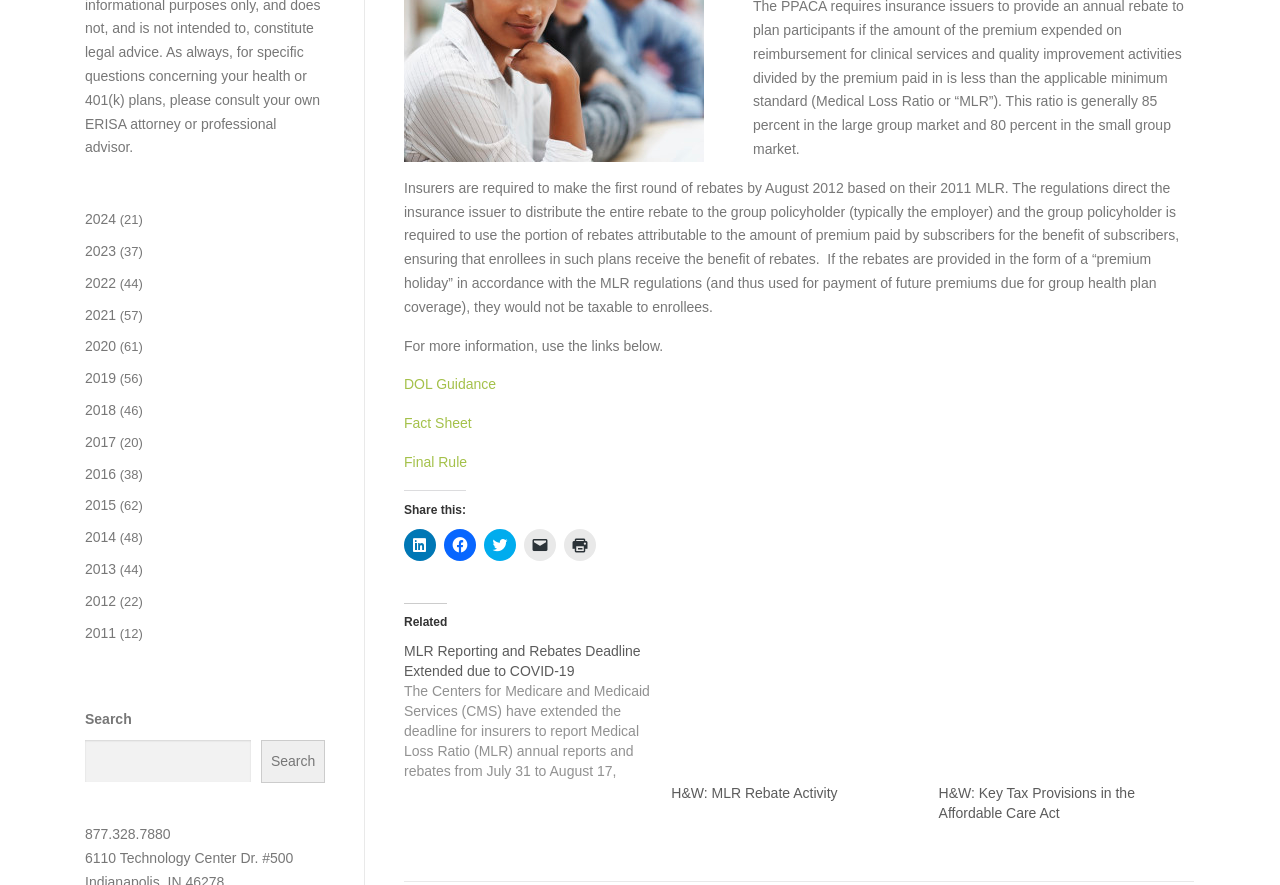Given the element description Fact Sheet, predict the bounding box coordinates for the UI element in the webpage screenshot. The format should be (top-left x, top-left y, bottom-right x, bottom-right y), and the values should be between 0 and 1.

[0.316, 0.469, 0.369, 0.487]